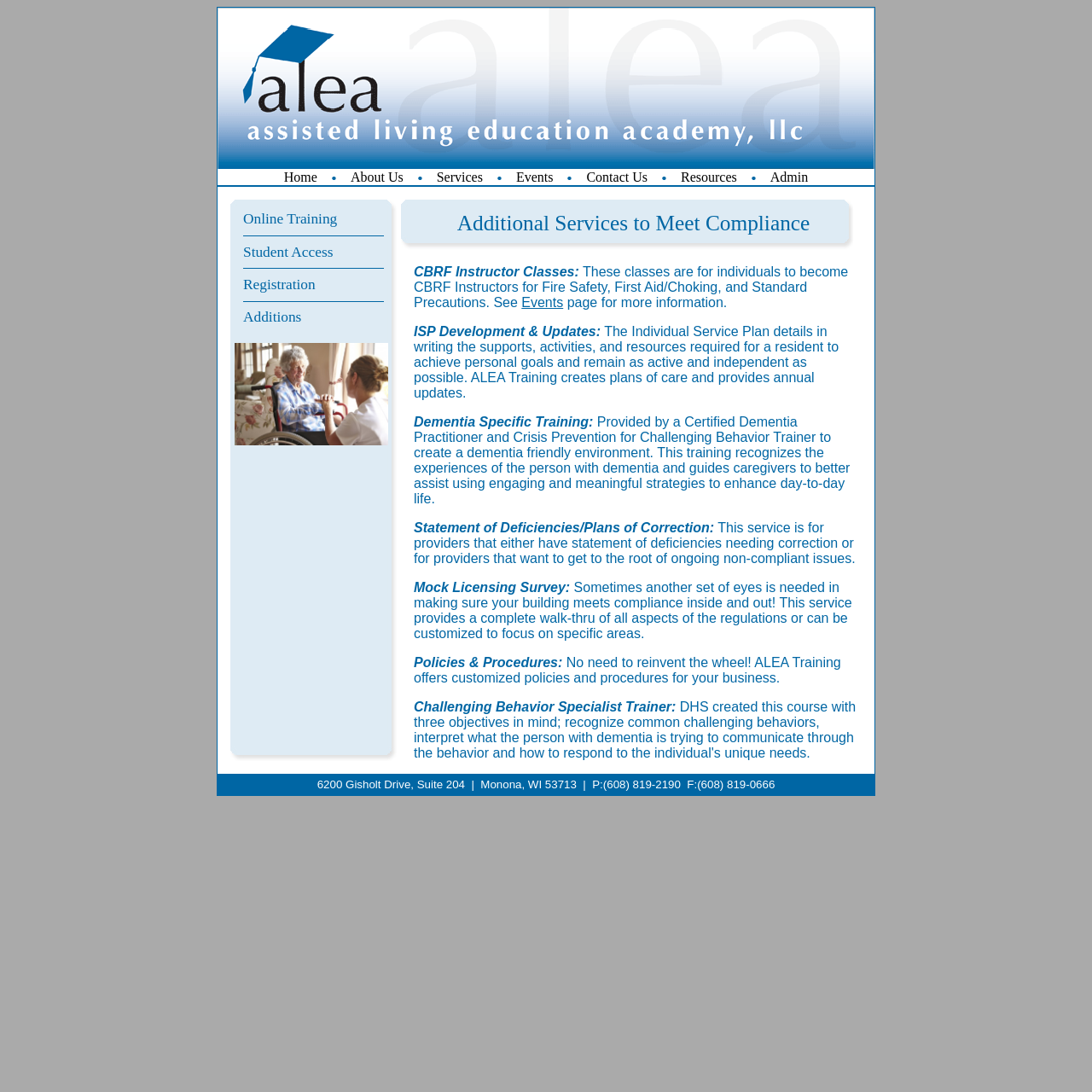Observe the image framed by the red bounding box and present a detailed answer to the following question, relying on the visual data provided: What is the focus of ALEA's services?

The caption explicitly states that ALEA's services focus on compliance, safety, and caregiver support, indicating that these are the primary areas of concern for the organization.